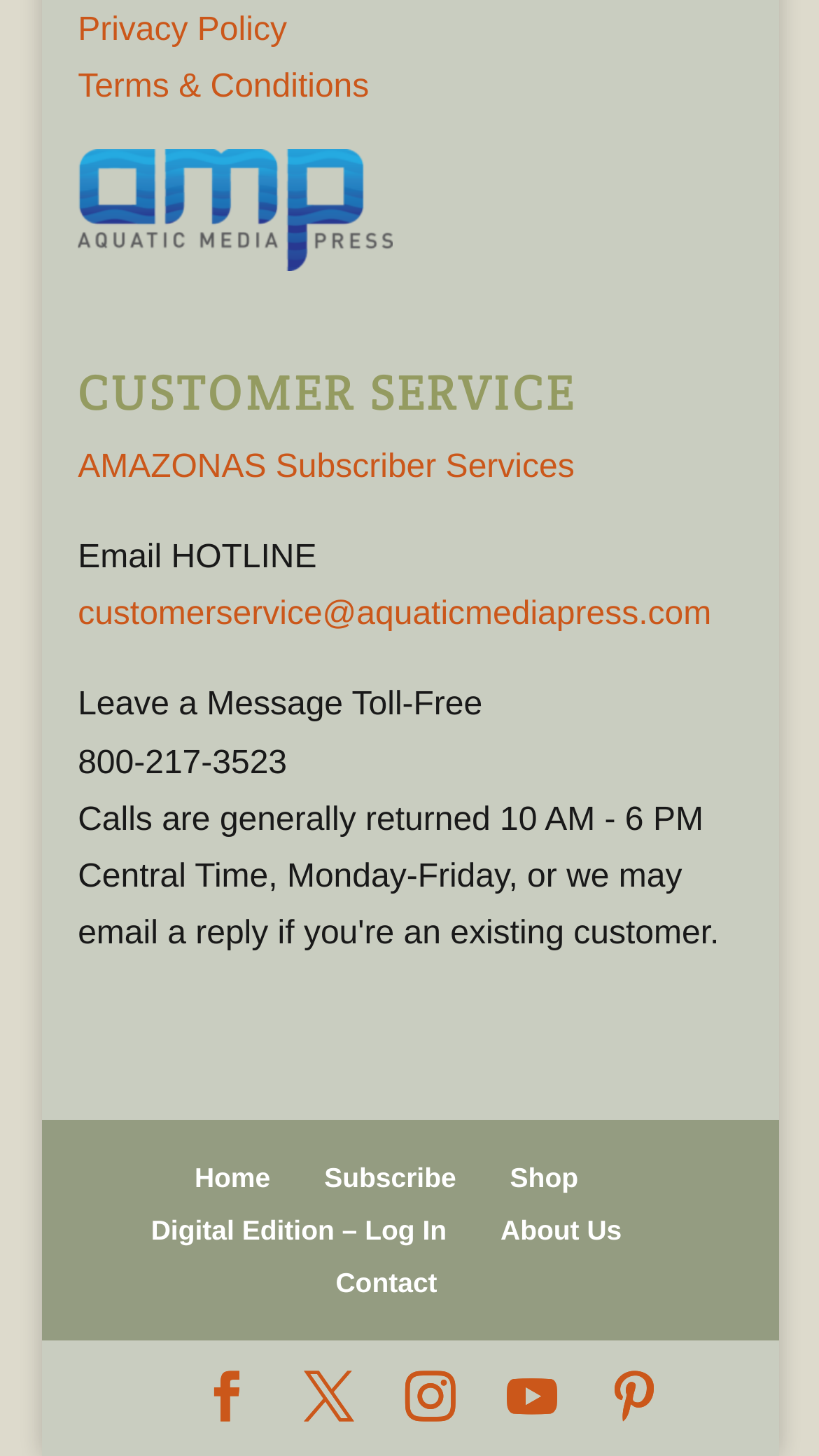How many main navigation links are available?
Using the image as a reference, give a one-word or short phrase answer.

5